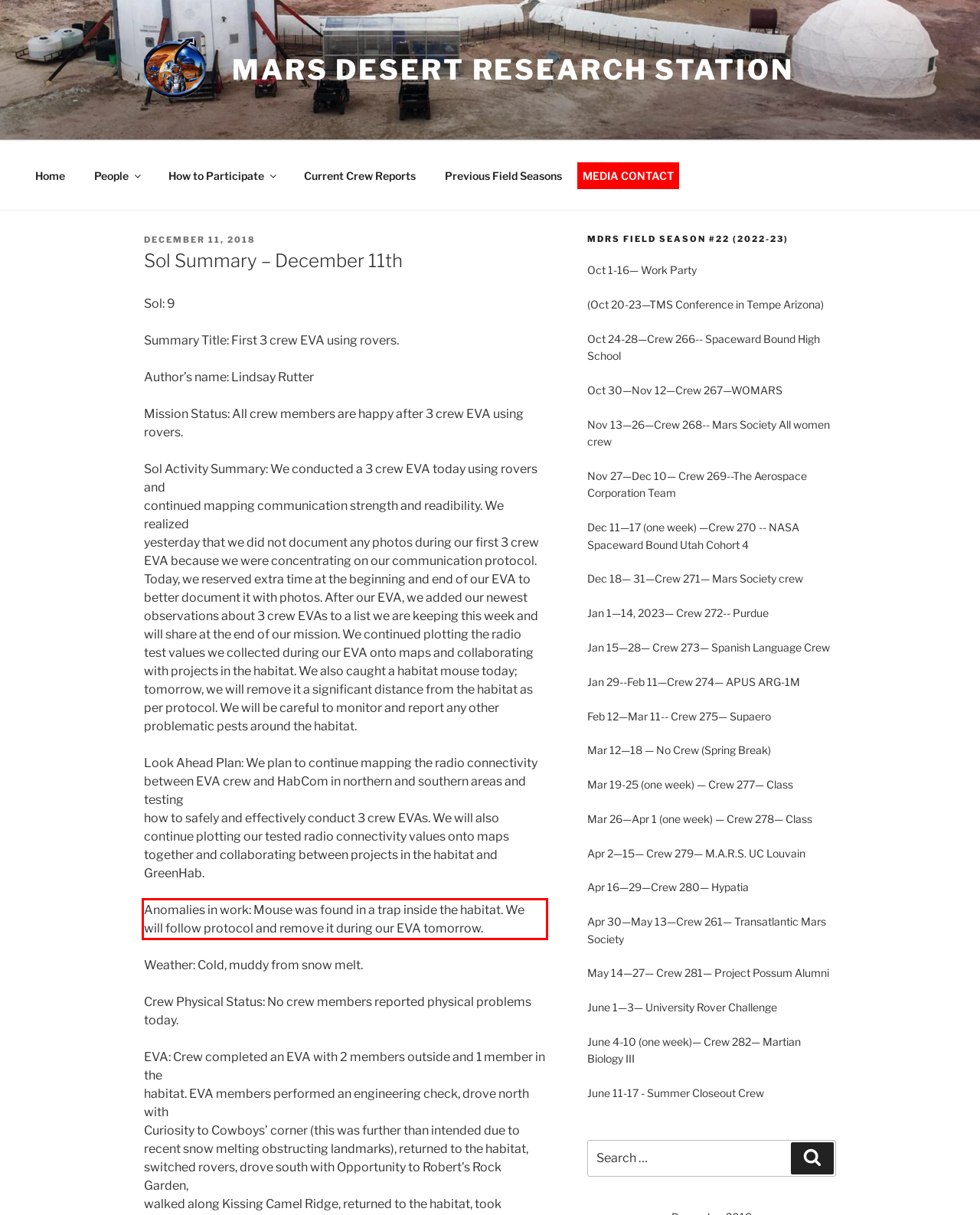Given a webpage screenshot with a red bounding box, perform OCR to read and deliver the text enclosed by the red bounding box.

Anomalies in work: Mouse was found in a trap inside the habitat. We will follow protocol and remove it during our EVA tomorrow.